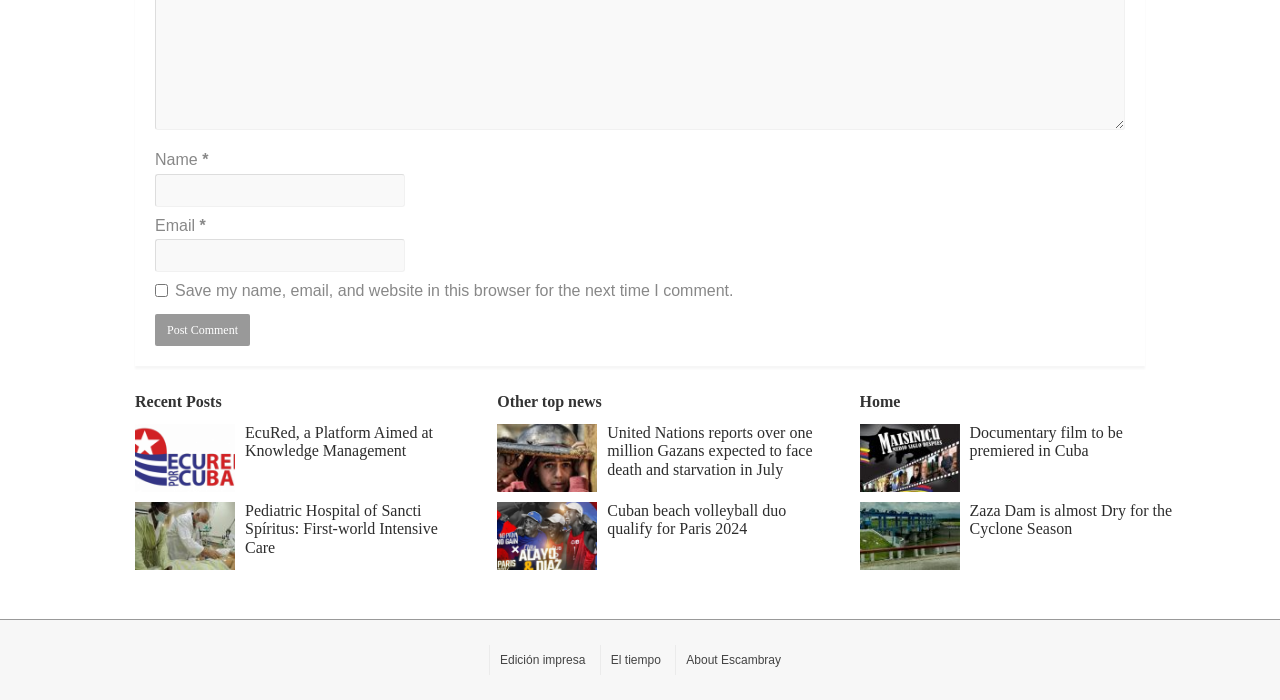What is the purpose of the button with the text 'Post Comment'?
Please provide a single word or phrase as the answer based on the screenshot.

Submit comment